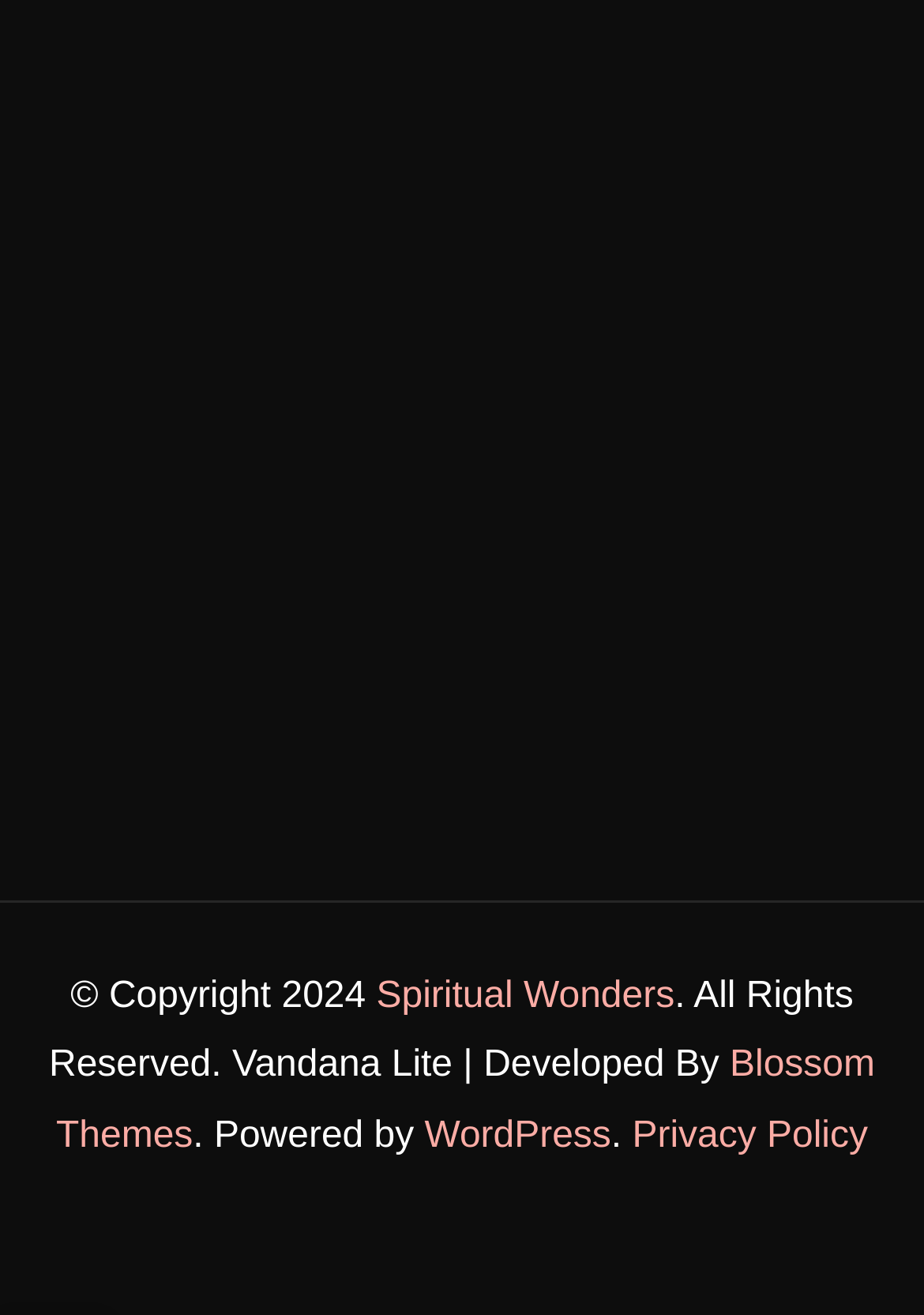What is the copyright year?
Refer to the image and provide a detailed answer to the question.

The copyright year can be found at the bottom of the webpage, where it says 'Copyright 2024'.